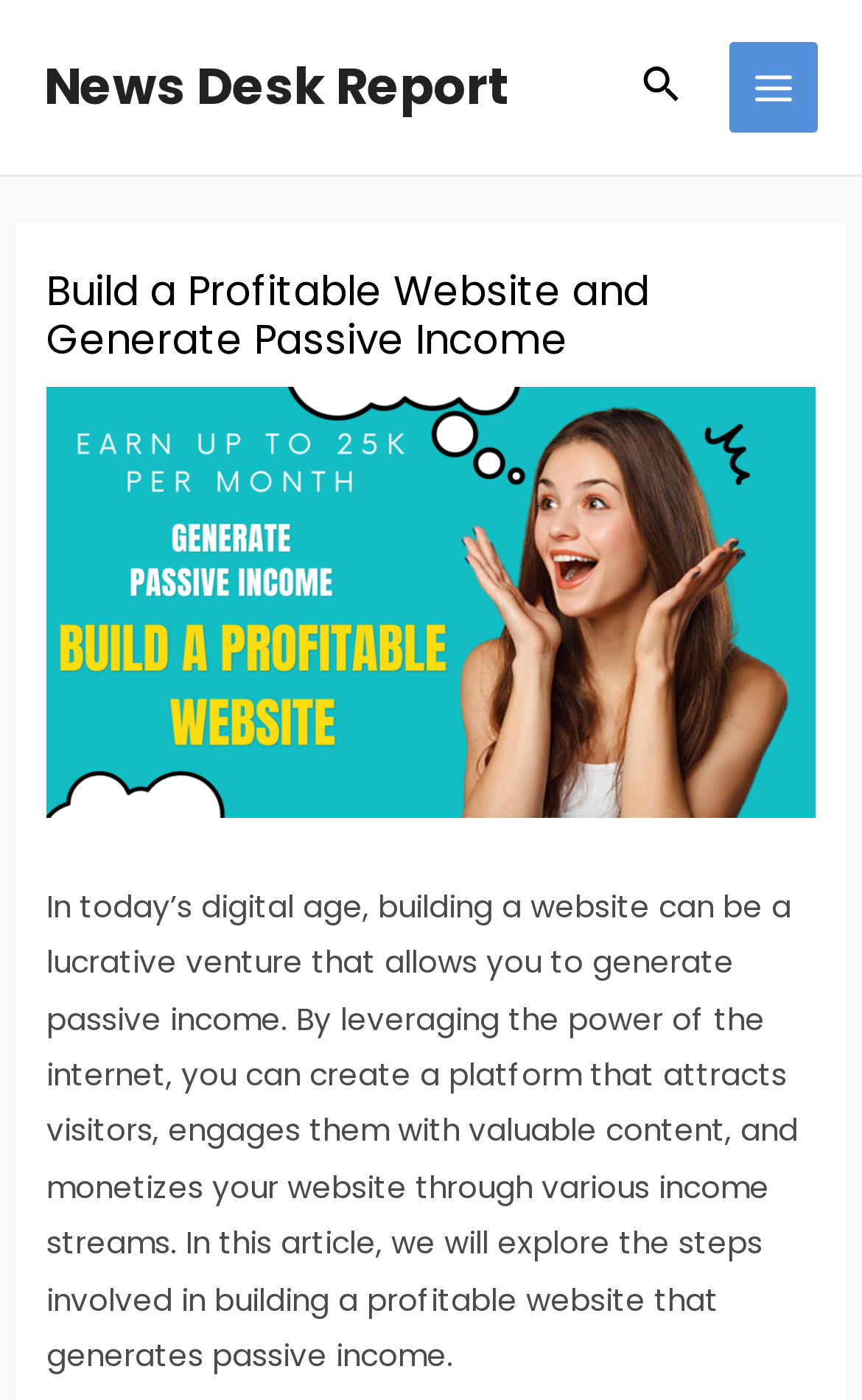Please answer the following question using a single word or phrase: 
What is the purpose of building a website?

Generate passive income